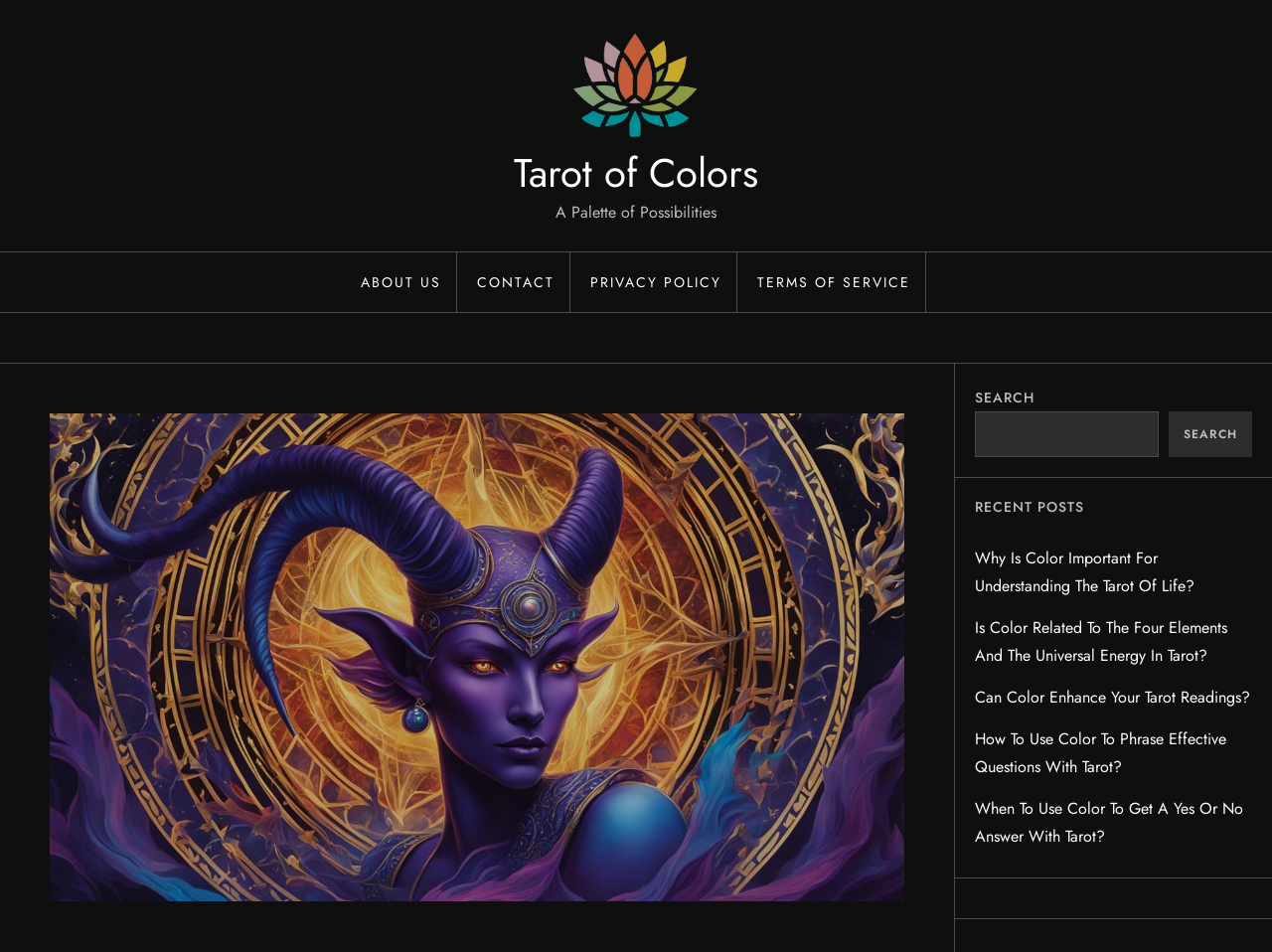Please identify the primary heading on the webpage and return its text.

How to Use Color to Remove Temptations From Your Life With Tarot?